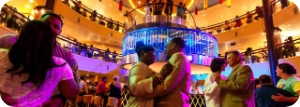What is the purpose of the Atrium?
From the image, provide a succinct answer in one word or a short phrase.

Social interaction and celebration